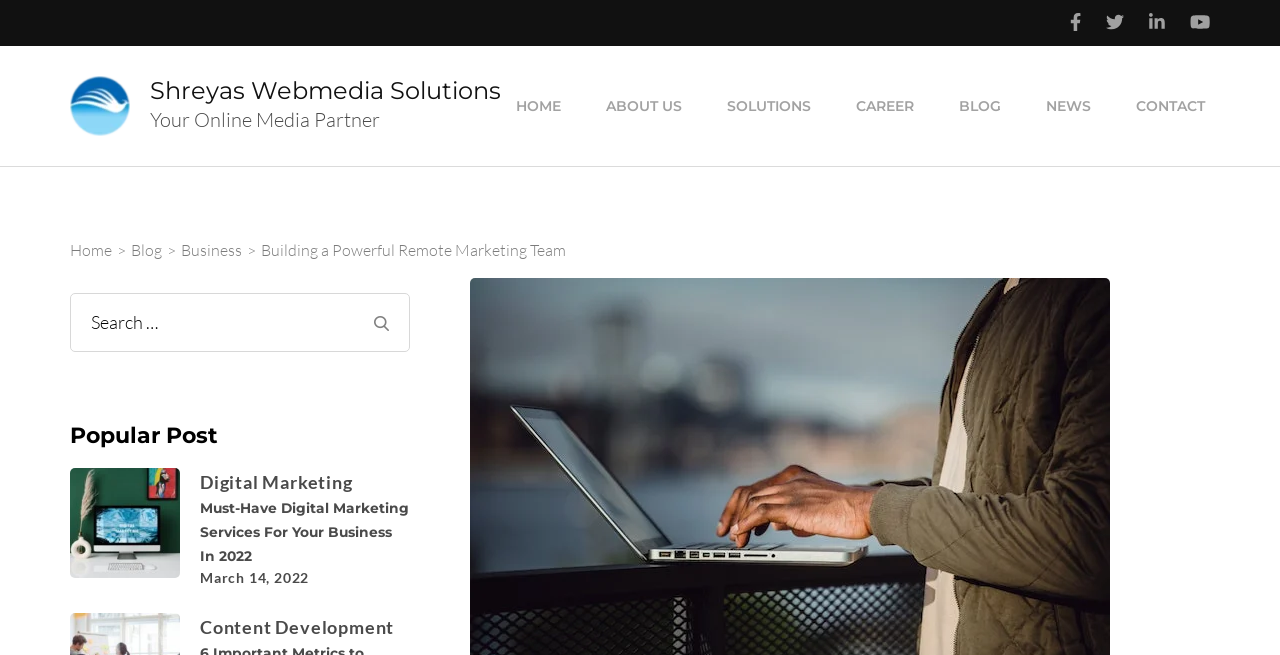Please find the bounding box coordinates for the clickable element needed to perform this instruction: "Learn about Shreyas Webmedia Solutions".

[0.117, 0.116, 0.391, 0.16]